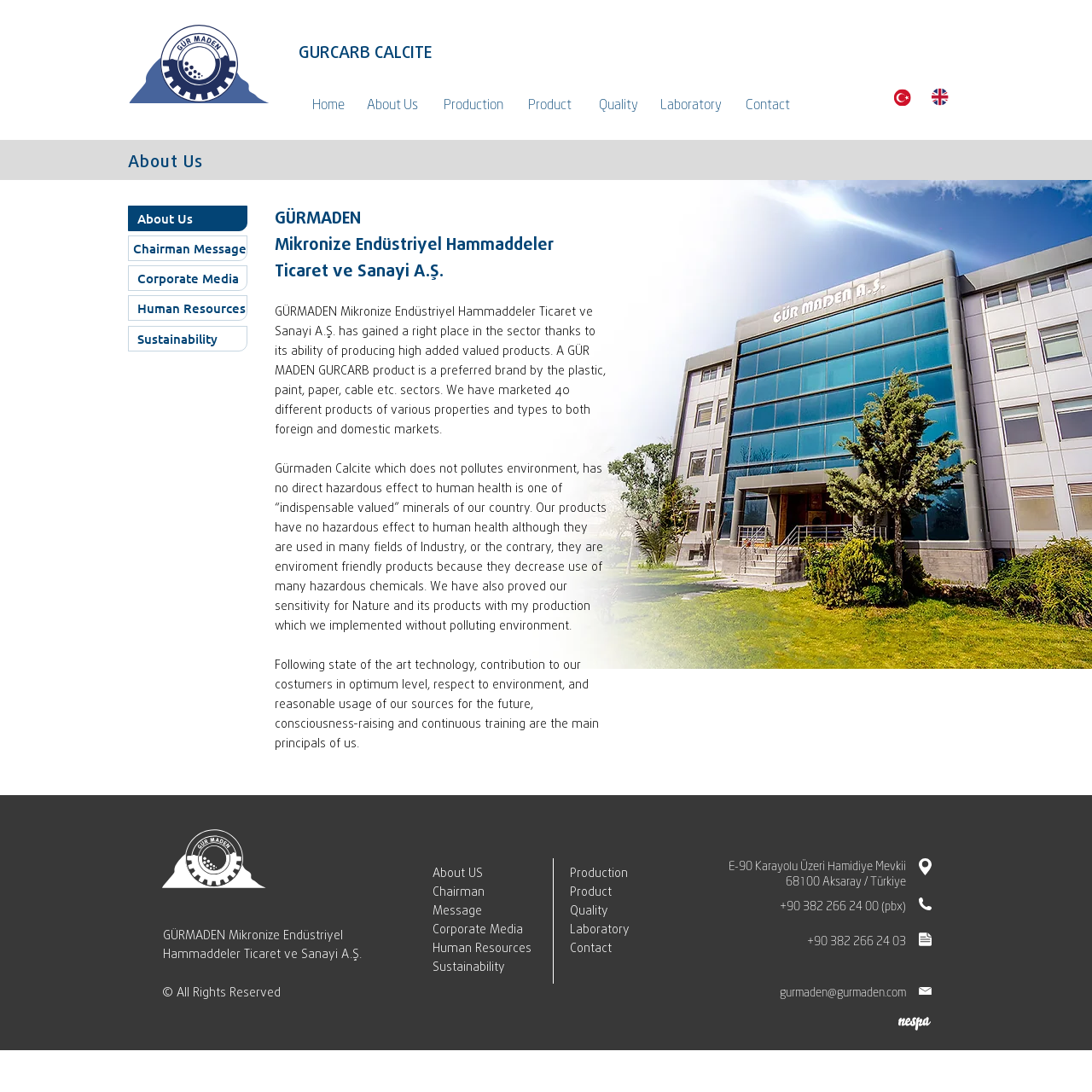Locate the bounding box of the UI element with the following description: "Human Resources".

[0.117, 0.27, 0.227, 0.294]